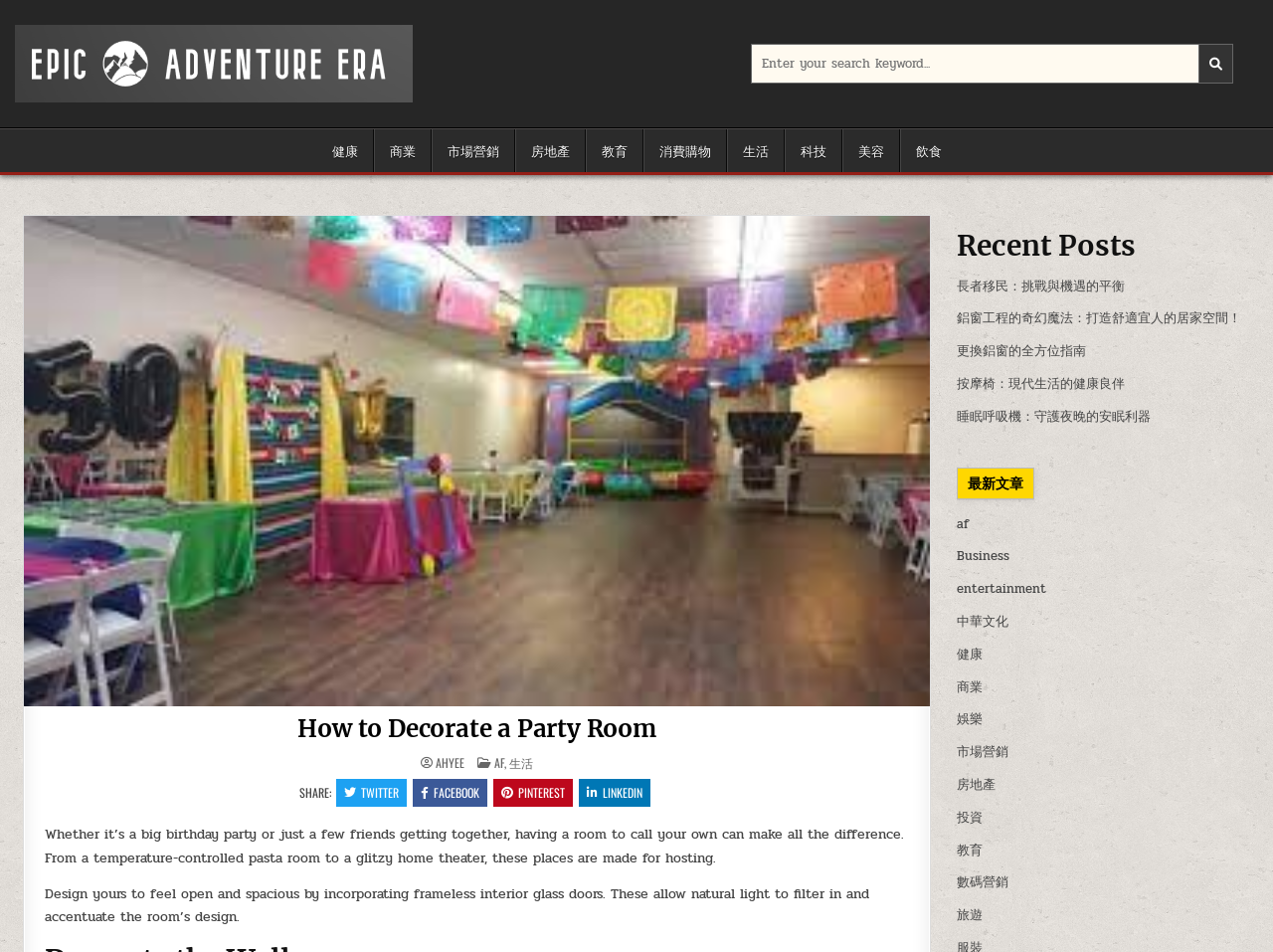What is the author of the article?
With the help of the image, please provide a detailed response to the question.

The author of the article is mentioned as 'AHYEE' in the webpage, as seen in the section 'POSTED IN'.